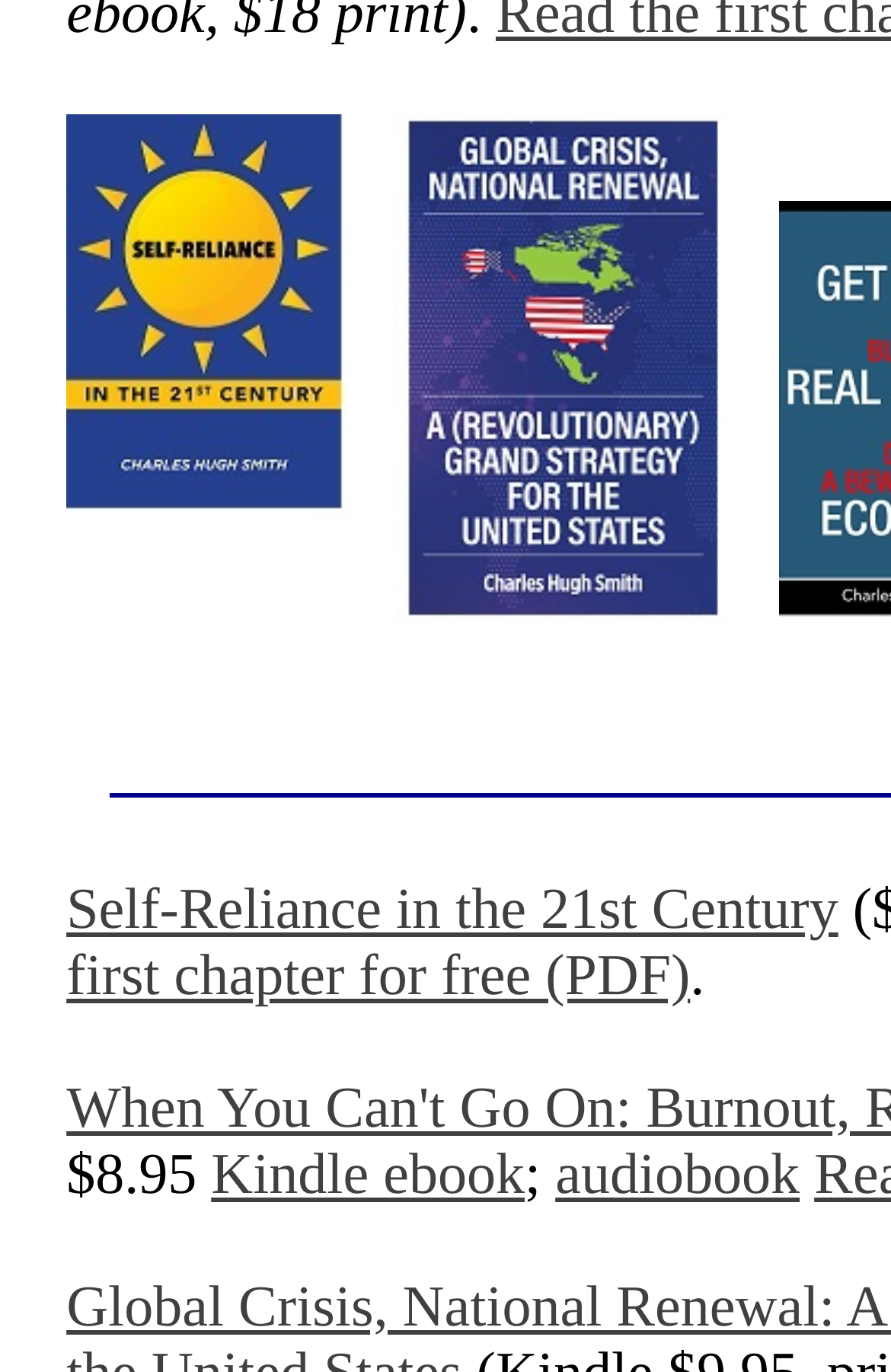Based on the element description audiobook, identify the bounding box of the UI element in the given webpage screenshot. The coordinates should be in the format (top-left x, top-left y, bottom-right x, bottom-right y) and must be between 0 and 1.

[0.623, 0.833, 0.898, 0.88]